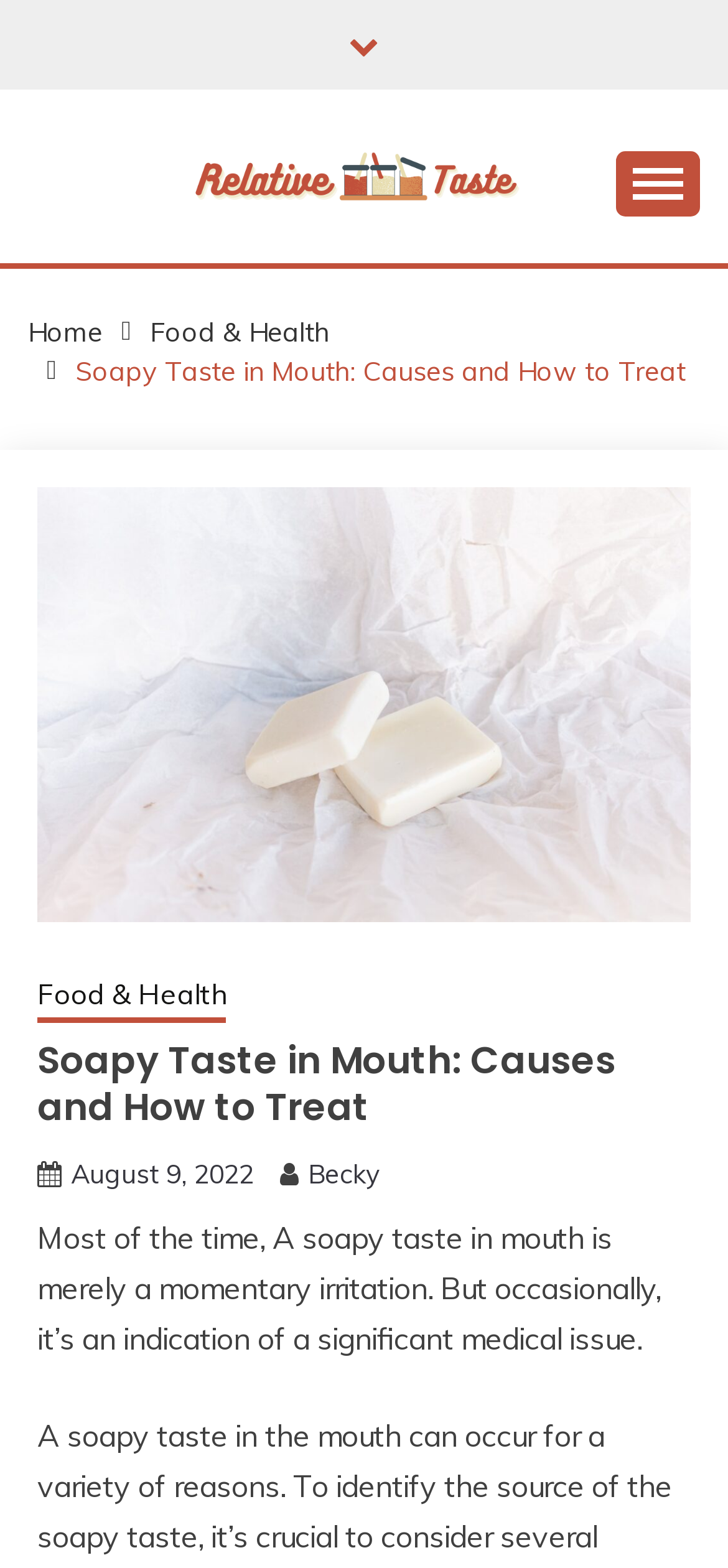Based on the description "Becky", find the bounding box of the specified UI element.

[0.423, 0.738, 0.521, 0.759]